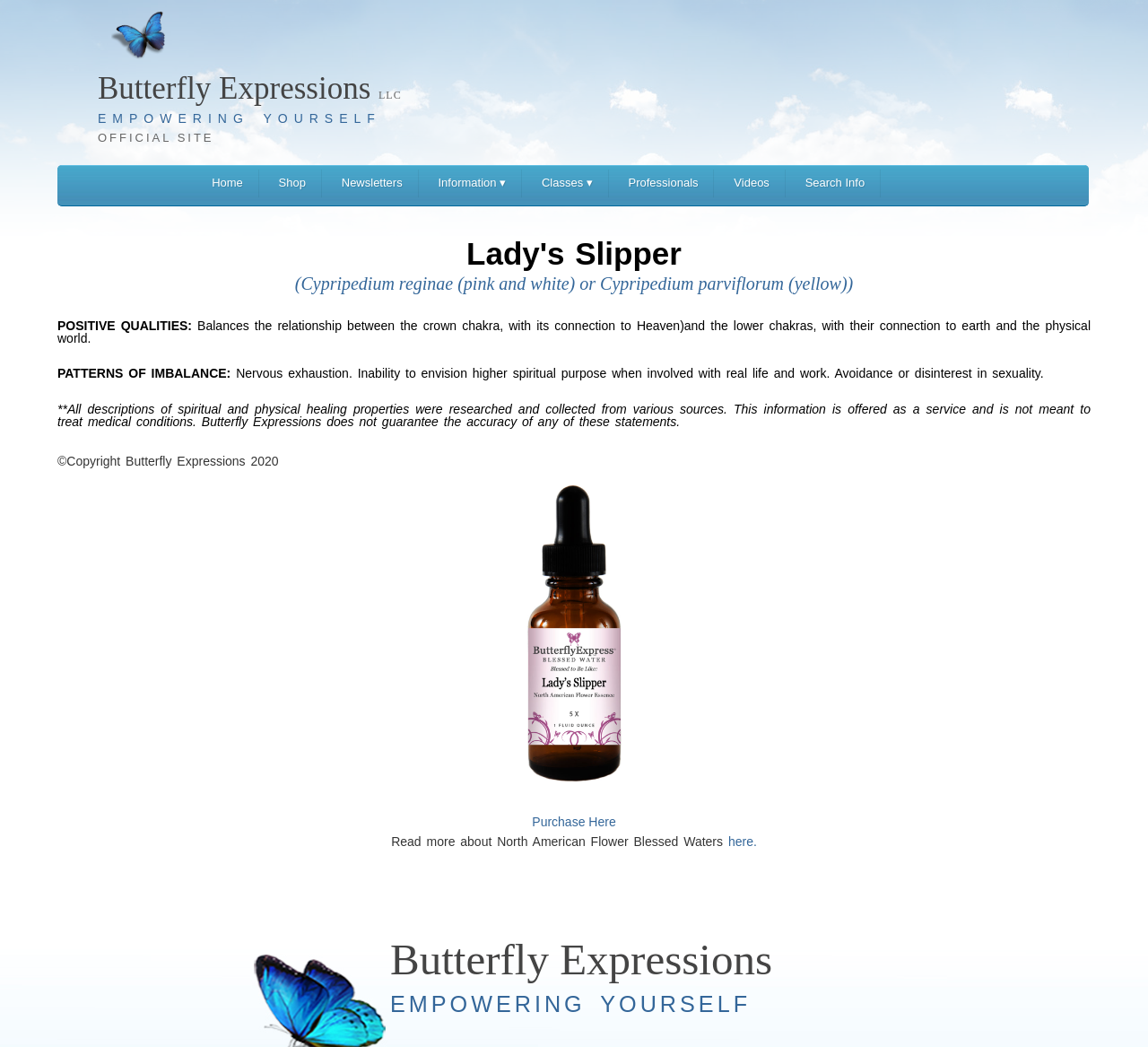Locate the bounding box coordinates of the clickable element to fulfill the following instruction: "Click Home". Provide the coordinates as four float numbers between 0 and 1 in the format [left, top, right, bottom].

[0.171, 0.162, 0.225, 0.189]